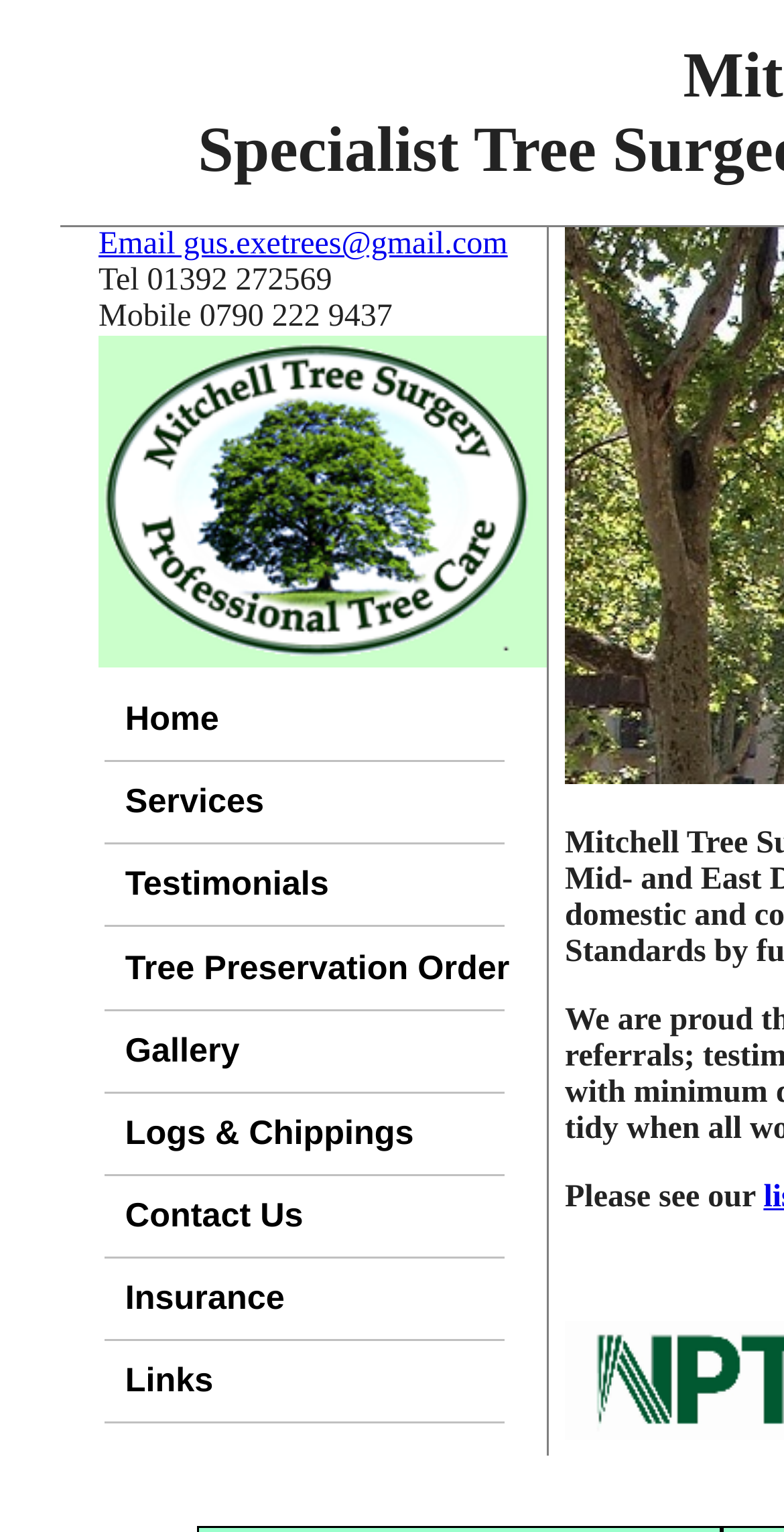Determine the bounding box for the UI element that matches this description: "Logs & Chippings".

[0.134, 0.714, 0.643, 0.768]